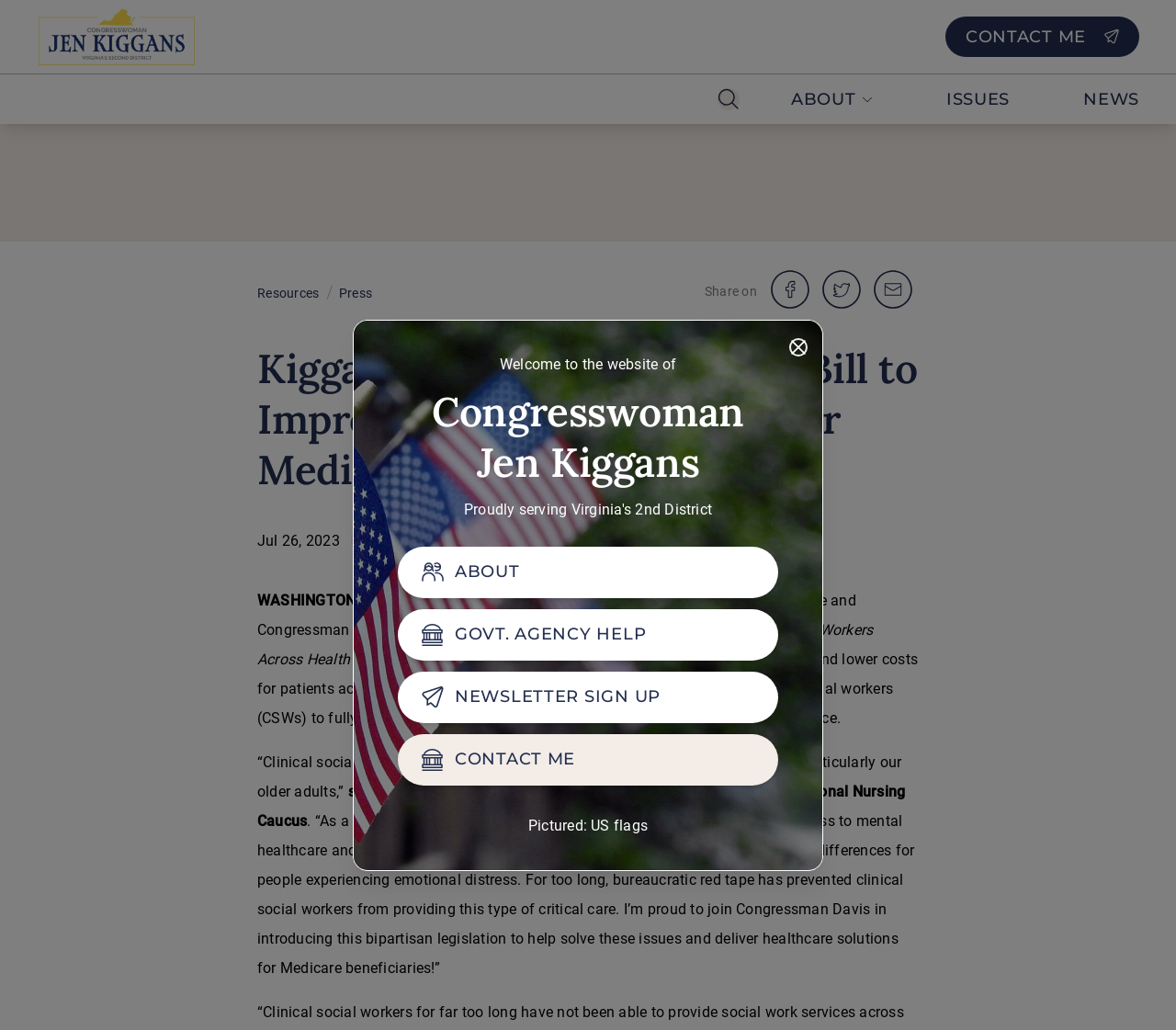Please identify the bounding box coordinates of the element that needs to be clicked to execute the following command: "Click the ABOUT button". Provide the bounding box using four float numbers between 0 and 1, formatted as [left, top, right, bottom].

[0.338, 0.531, 0.662, 0.581]